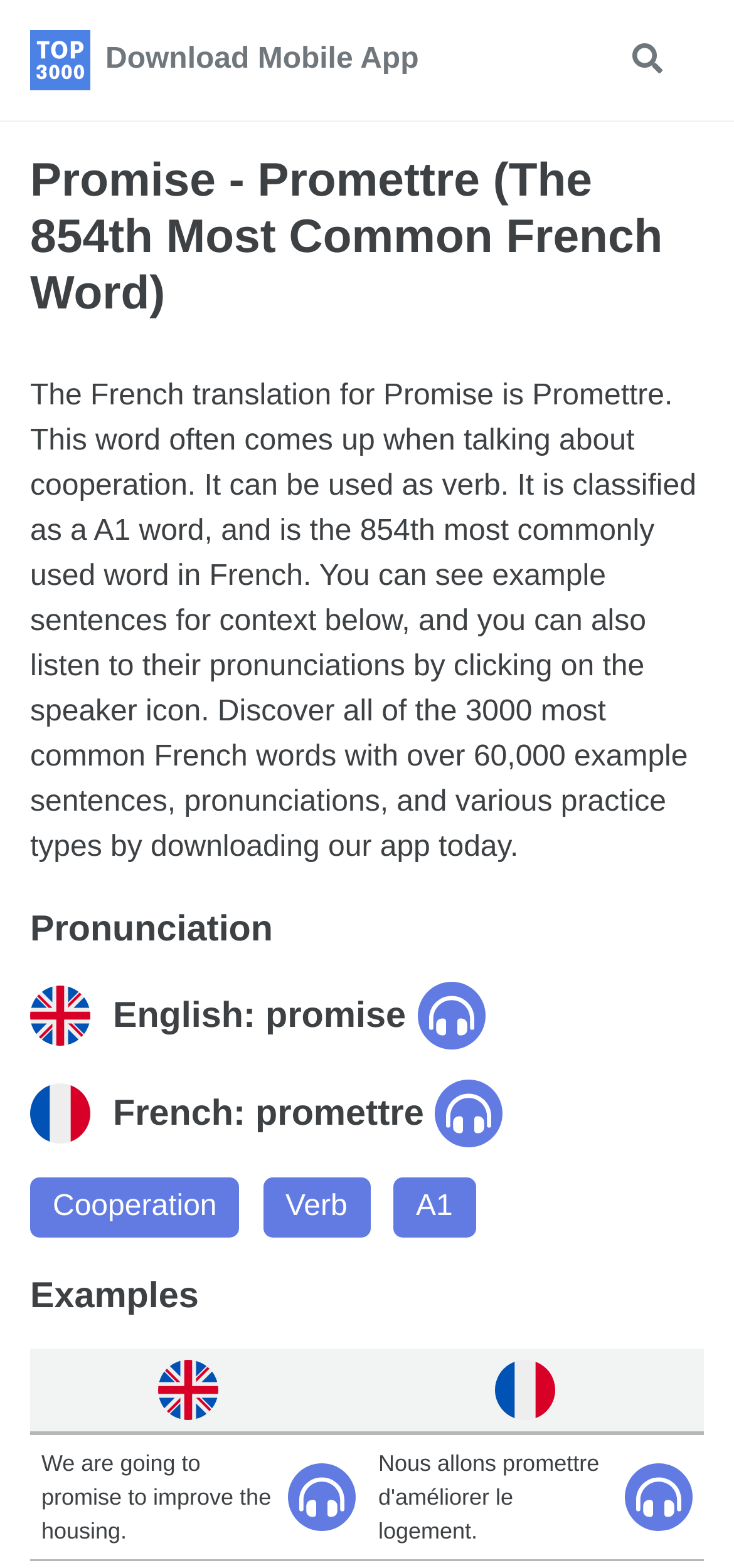What is the part of speech of the word Promettre?
Respond with a short answer, either a single word or a phrase, based on the image.

Verb